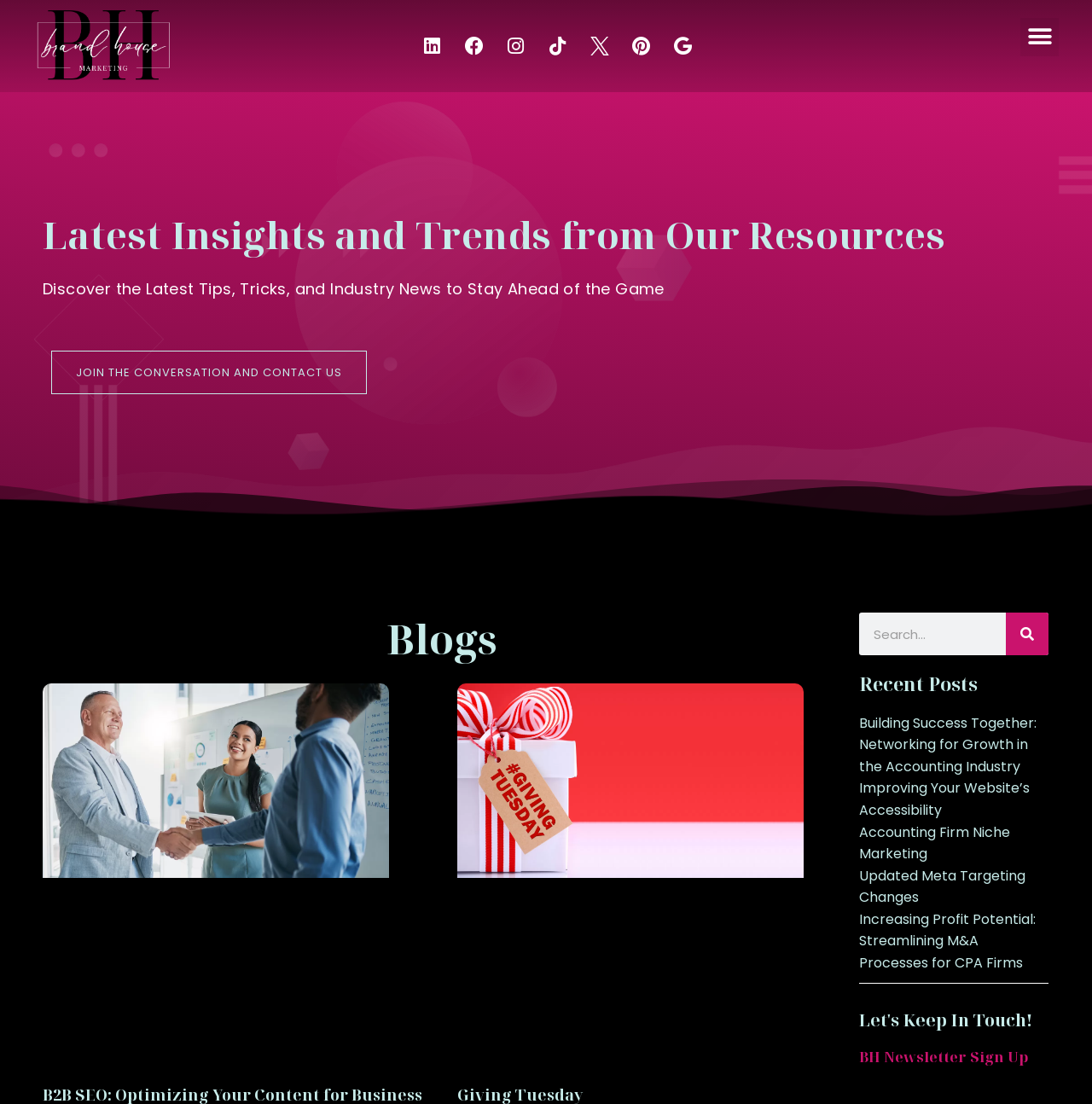Describe the entire webpage, focusing on both content and design.

The webpage is titled "Resources | Brand House Marketing Agency" and has a header section at the top with a logo and social media links to LinkedIn, Facebook, Instagram, TikTok, Twitter, Pinterest, and Google. Below the header, there is a heading that reads "Latest Insights and Trends from Our Resources" followed by a brief description "Discover the Latest Tips, Tricks, and Industry News to Stay Ahead of the Game".

The main content area is divided into sections. The first section is titled "Blogs" and features two blog posts with images, titled "high-quality leads" and "Giving Tuesday". 

To the right of the blog section, there is a search bar with a search button and a placeholder text "Search". 

Below the search bar, there is a section titled "Recent Posts" with a list of five article links, including "Building Success Together: Networking for Growth in the Accounting Industry", "Improving Your Website’s Accessibility", "Accounting Firm Niche Marketing", "Updated Meta Targeting Changes", and "Increasing Profit Potential: Streamlining M&A Processes for CPA Firms".

At the bottom of the page, there is a section titled "Let's Keep In Touch!" and another section titled "BH Newsletter Sign Up". There is also a call-to-action link "JOIN THE CONVERSATION AND CONTACT US" above the "Recent Posts" section.